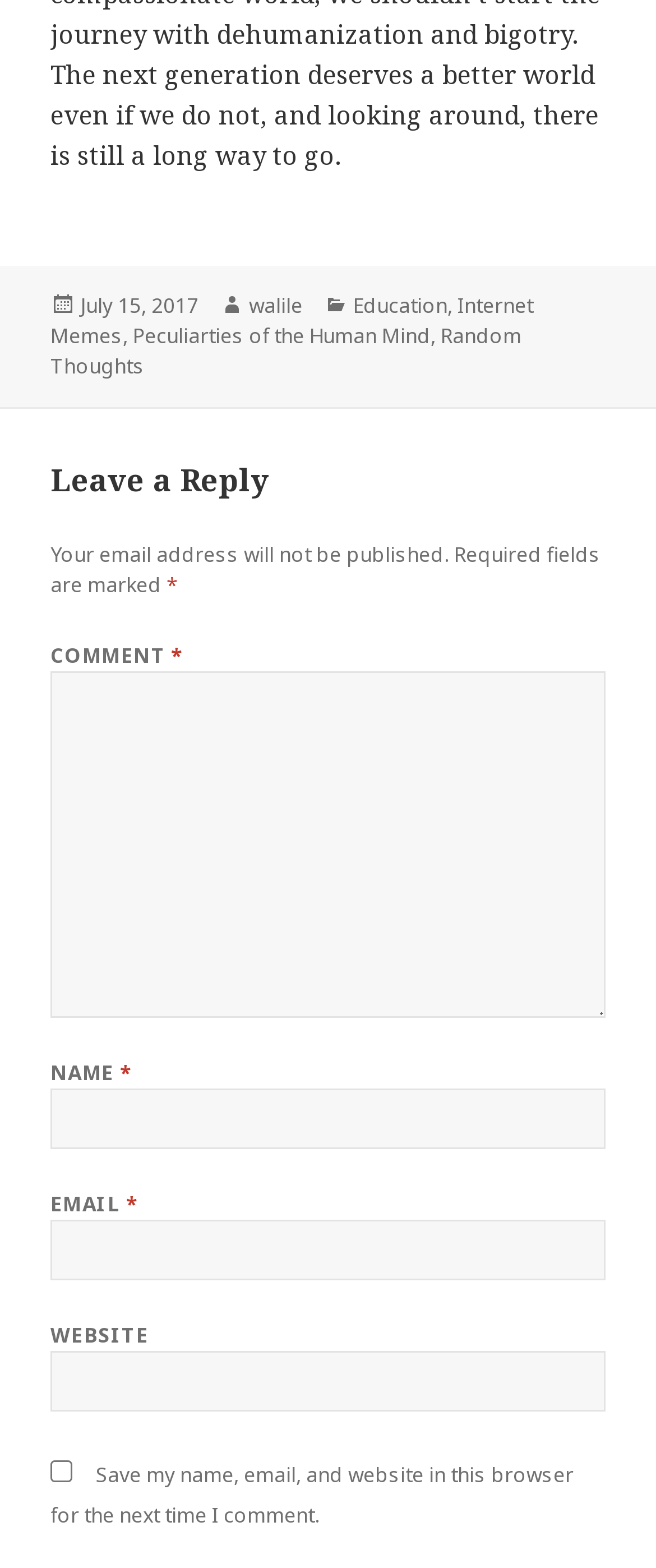Based on the element description "walile", predict the bounding box coordinates of the UI element.

[0.379, 0.185, 0.461, 0.204]